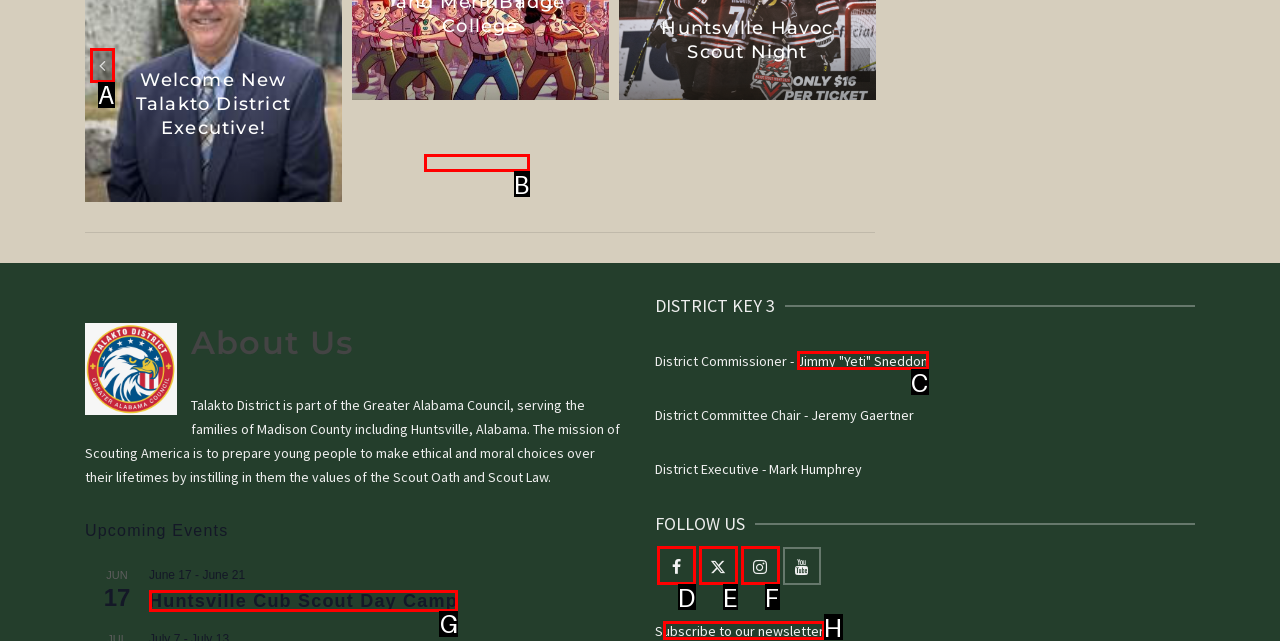Match the description: aria-label="Instagram" to the appropriate HTML element. Respond with the letter of your selected option.

F